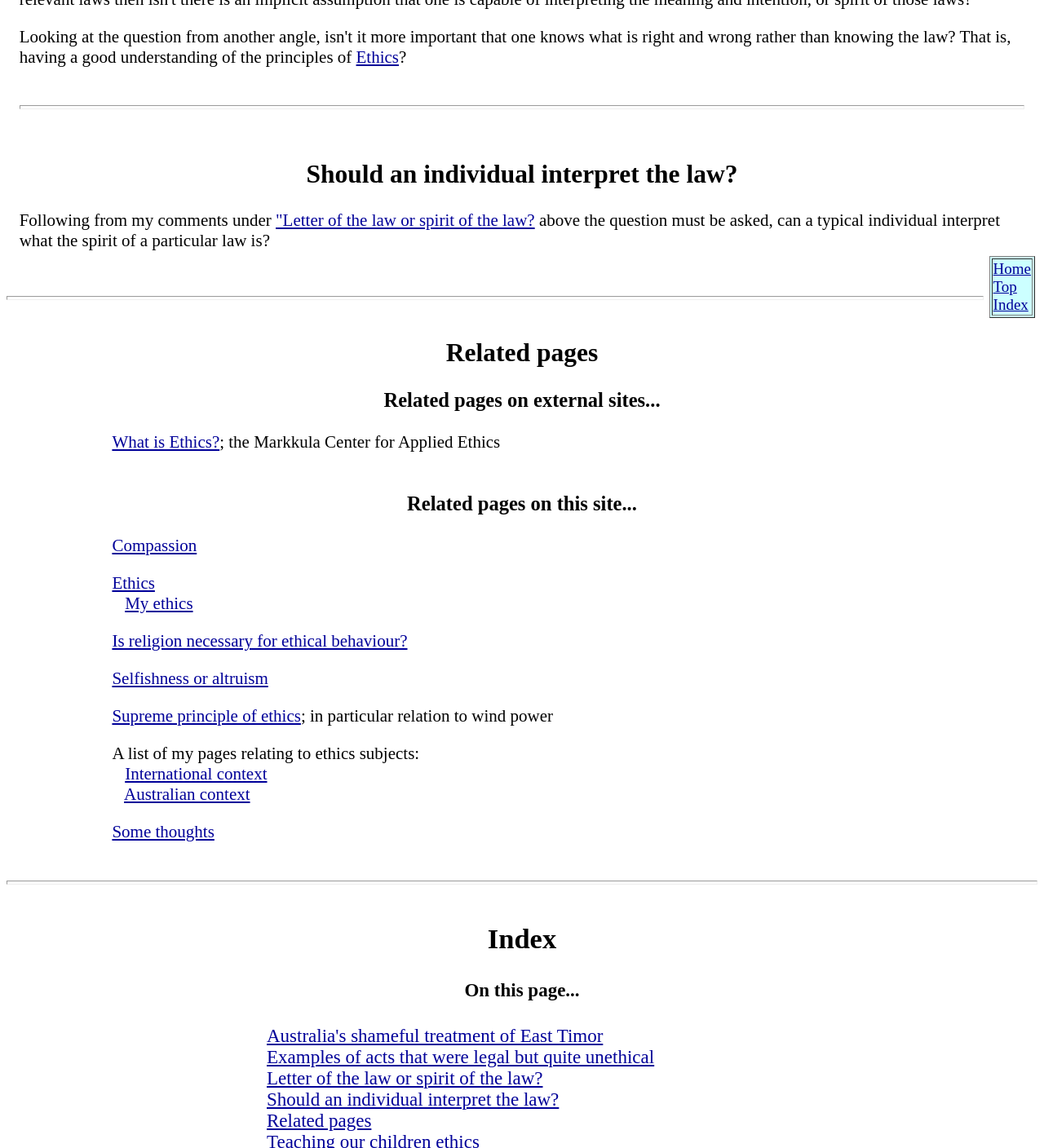Please determine the bounding box coordinates of the section I need to click to accomplish this instruction: "Click on 'Home'".

[0.951, 0.227, 0.988, 0.242]